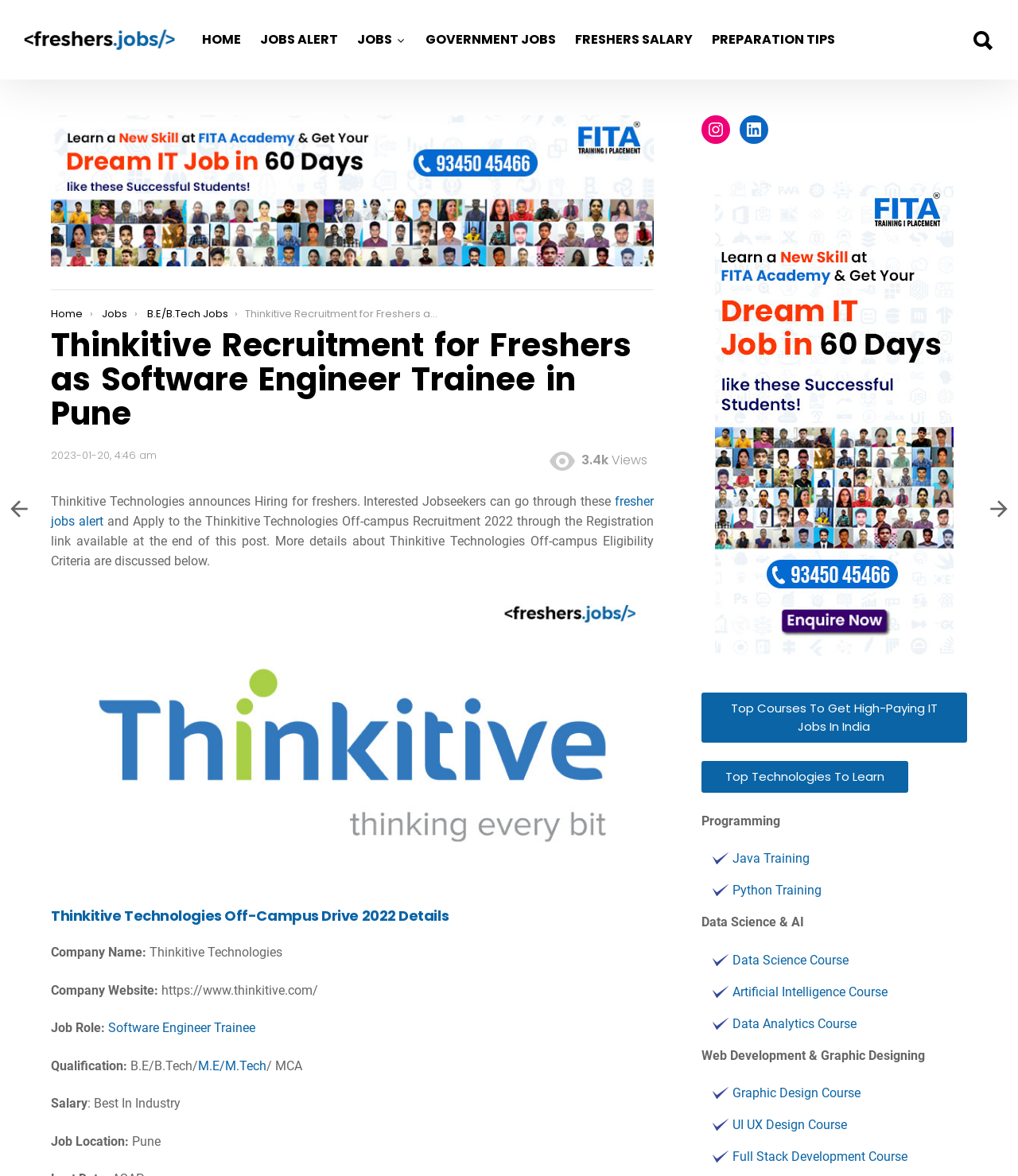Determine the bounding box coordinates of the clickable element necessary to fulfill the instruction: "Click on the 'IIS 8' link". Provide the coordinates as four float numbers within the 0 to 1 range, i.e., [left, top, right, bottom].

None